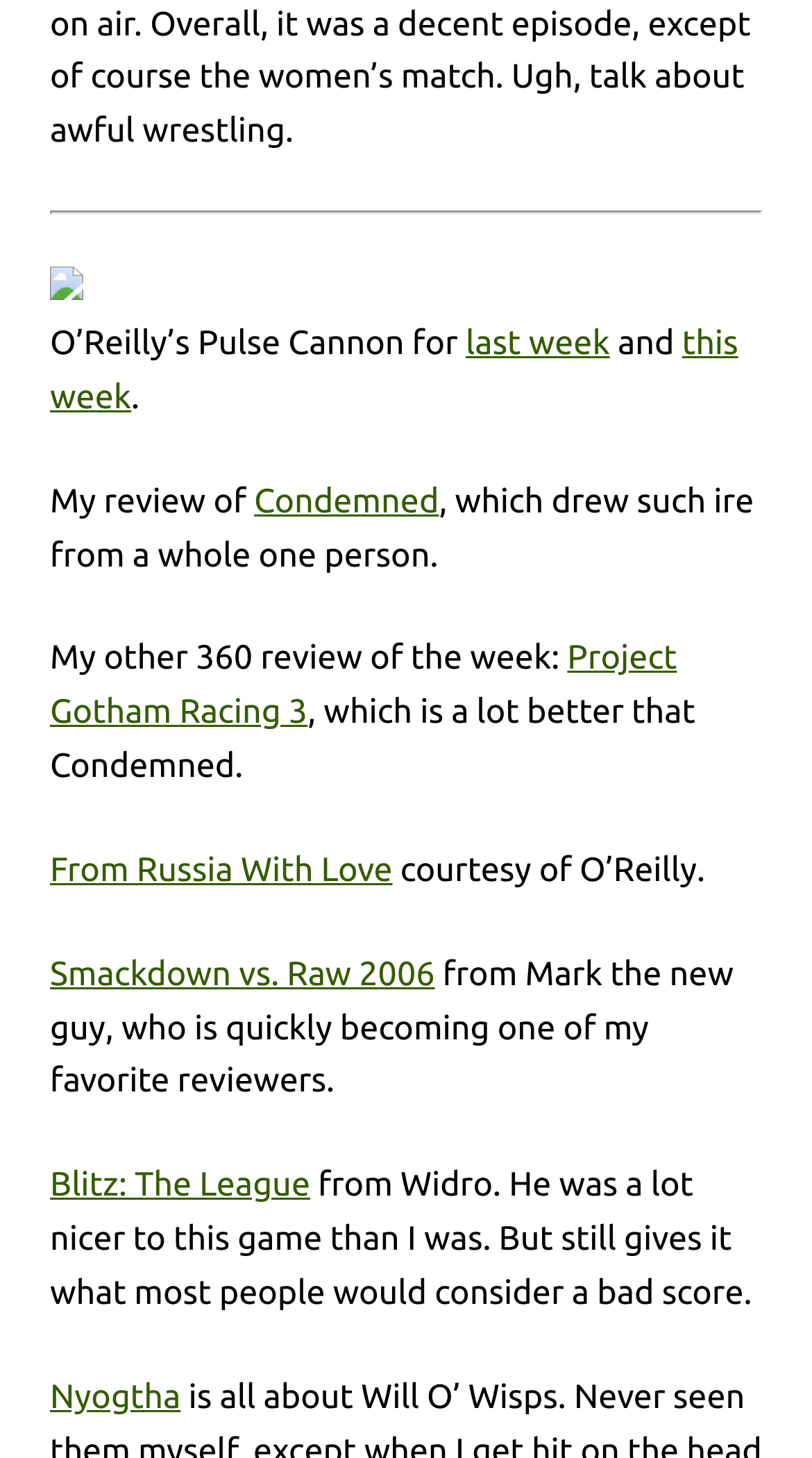Please identify the bounding box coordinates of the area that needs to be clicked to fulfill the following instruction: "Read the review of Project Gotham Racing 3."

[0.062, 0.439, 0.834, 0.502]